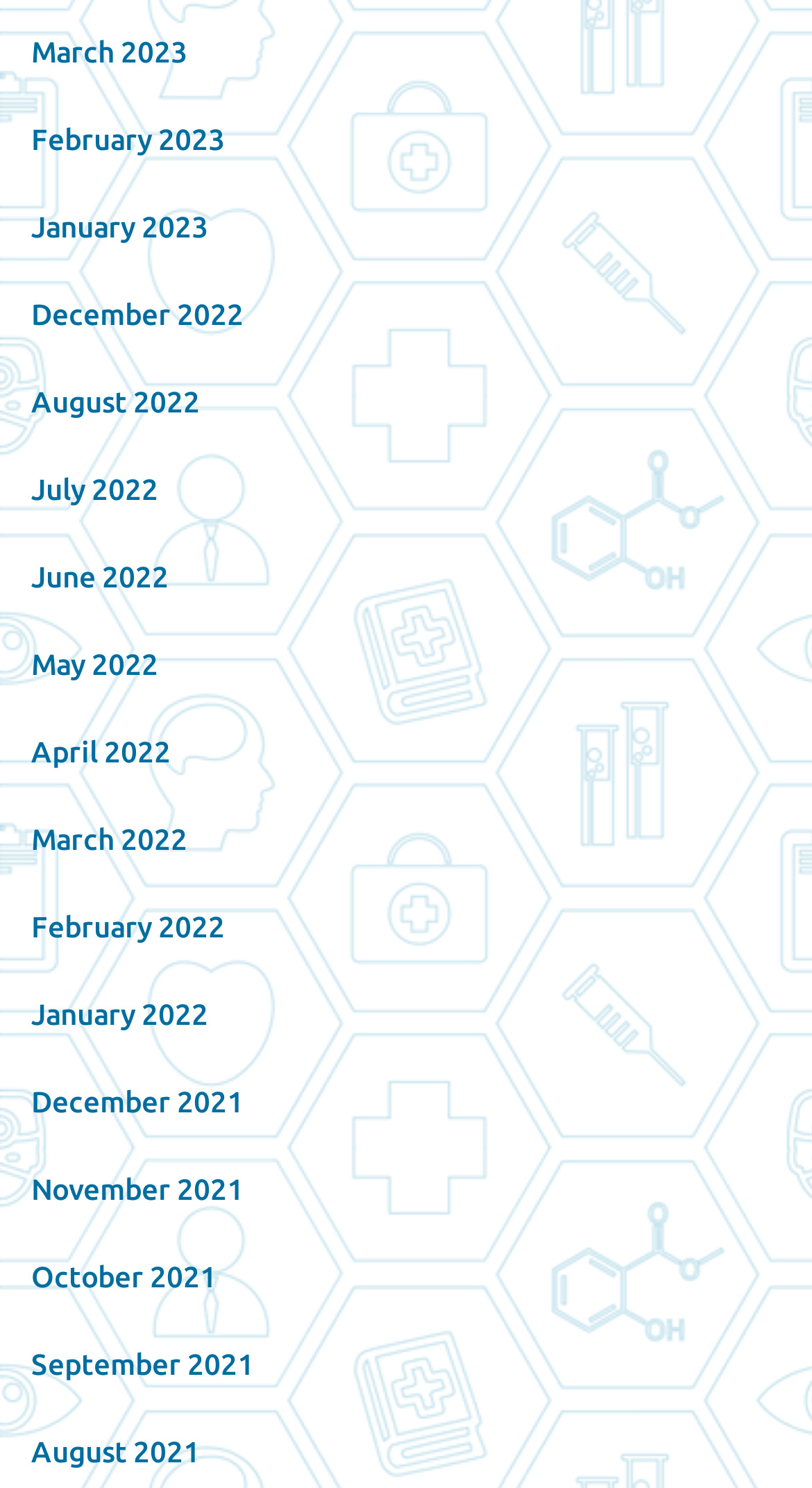Please analyze the image and provide a thorough answer to the question:
Are the links arranged in chronological order?

I examined the list of links and found that they are arranged in chronological order, with the most recent month at the top and the earliest month at the bottom.